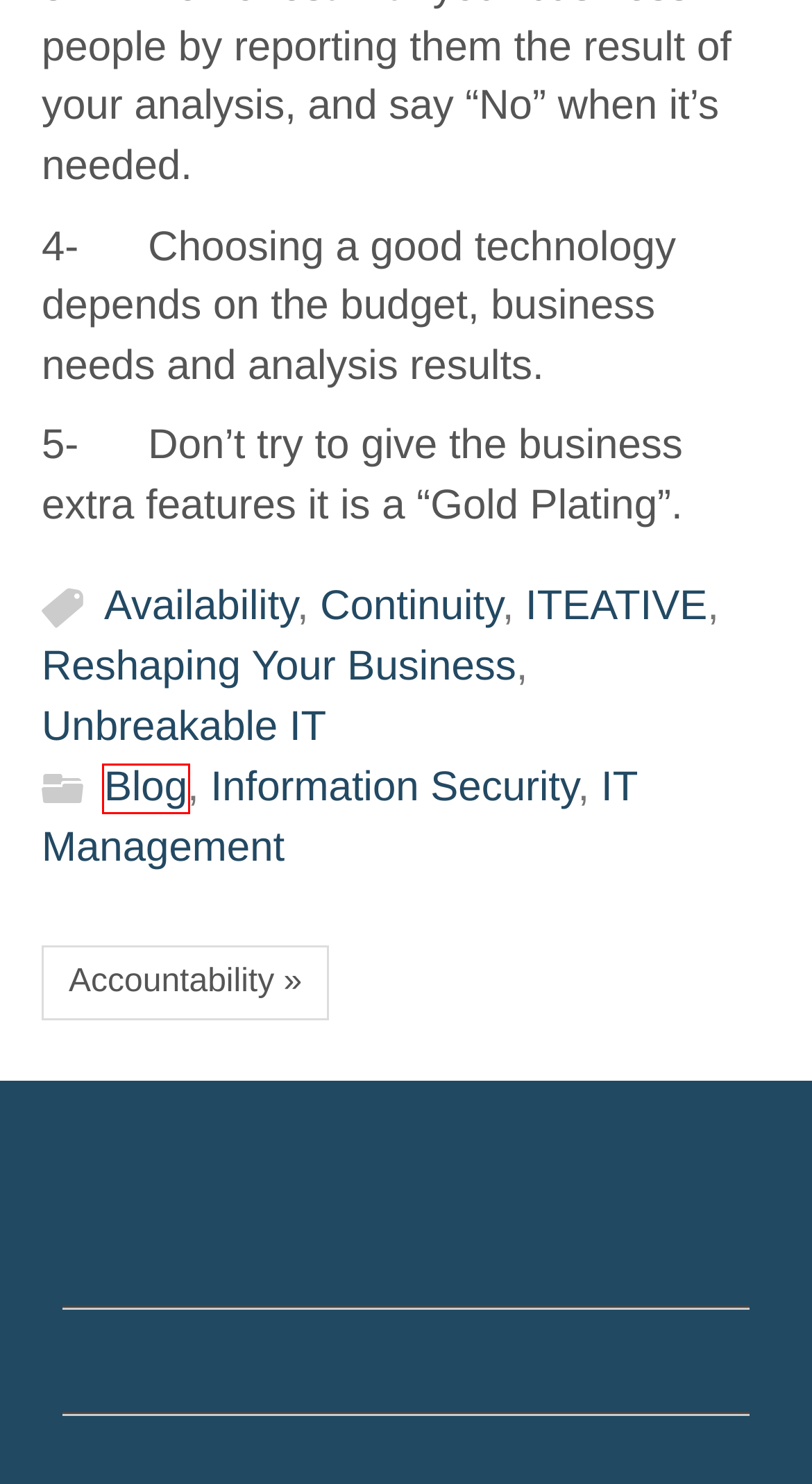Observe the screenshot of a webpage with a red bounding box around an element. Identify the webpage description that best fits the new page after the element inside the bounding box is clicked. The candidates are:
A. IT Management Archives – IT|EATIVE
B. Blog Archives – IT|EATIVE
C. Information Security Archives – IT|EATIVE
D. Continuity Archives – IT|EATIVE
E. ITEATIVE Archives – IT|EATIVE
F. Availability Archives – IT|EATIVE
G. Reshaping Your Business Archives – IT|EATIVE
H. Unbreakable IT Archives – IT|EATIVE

B